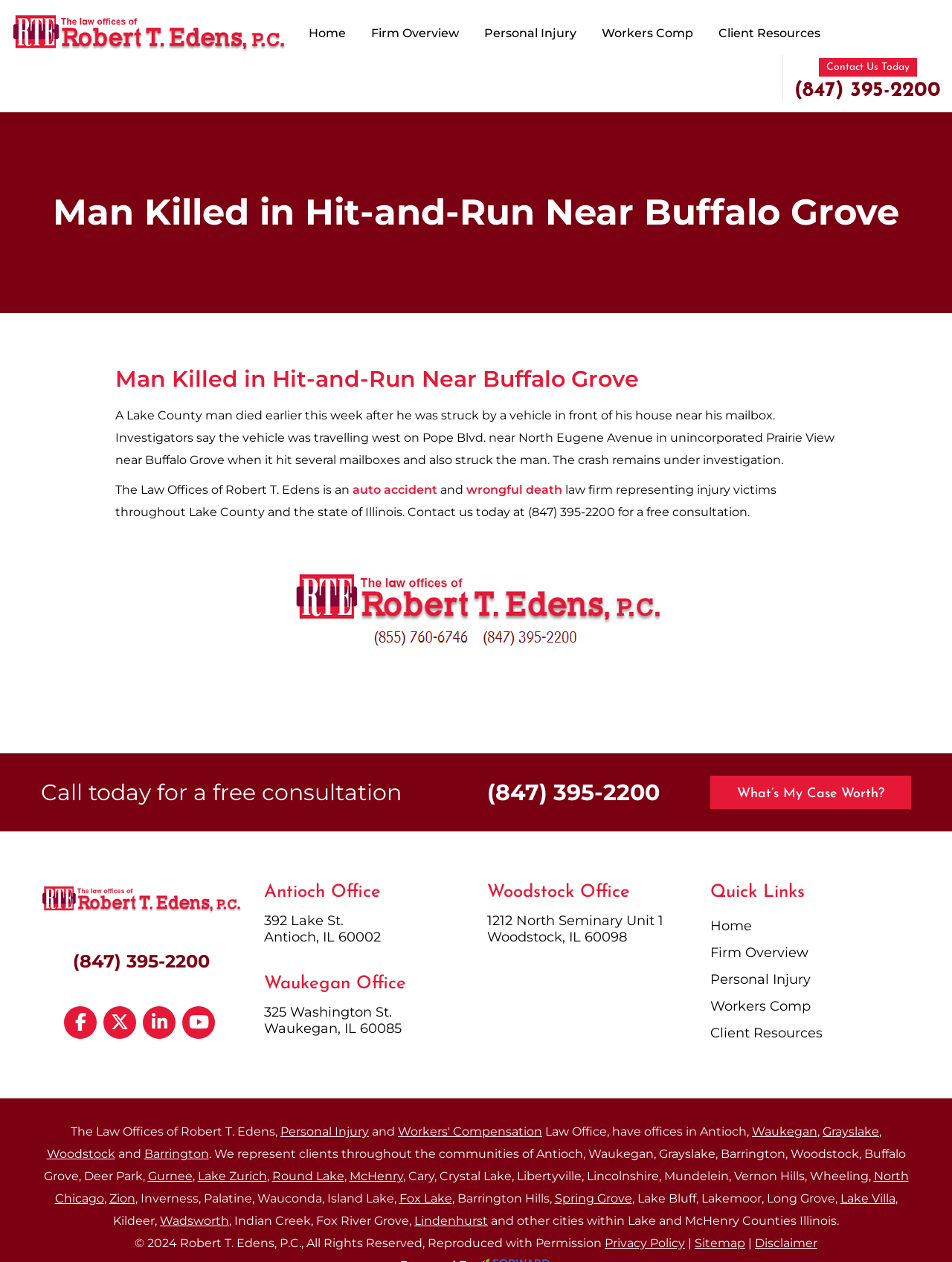Where are the offices of the law firm located?
Please provide a single word or phrase as your answer based on the screenshot.

Antioch, Waukegan, Woodstock